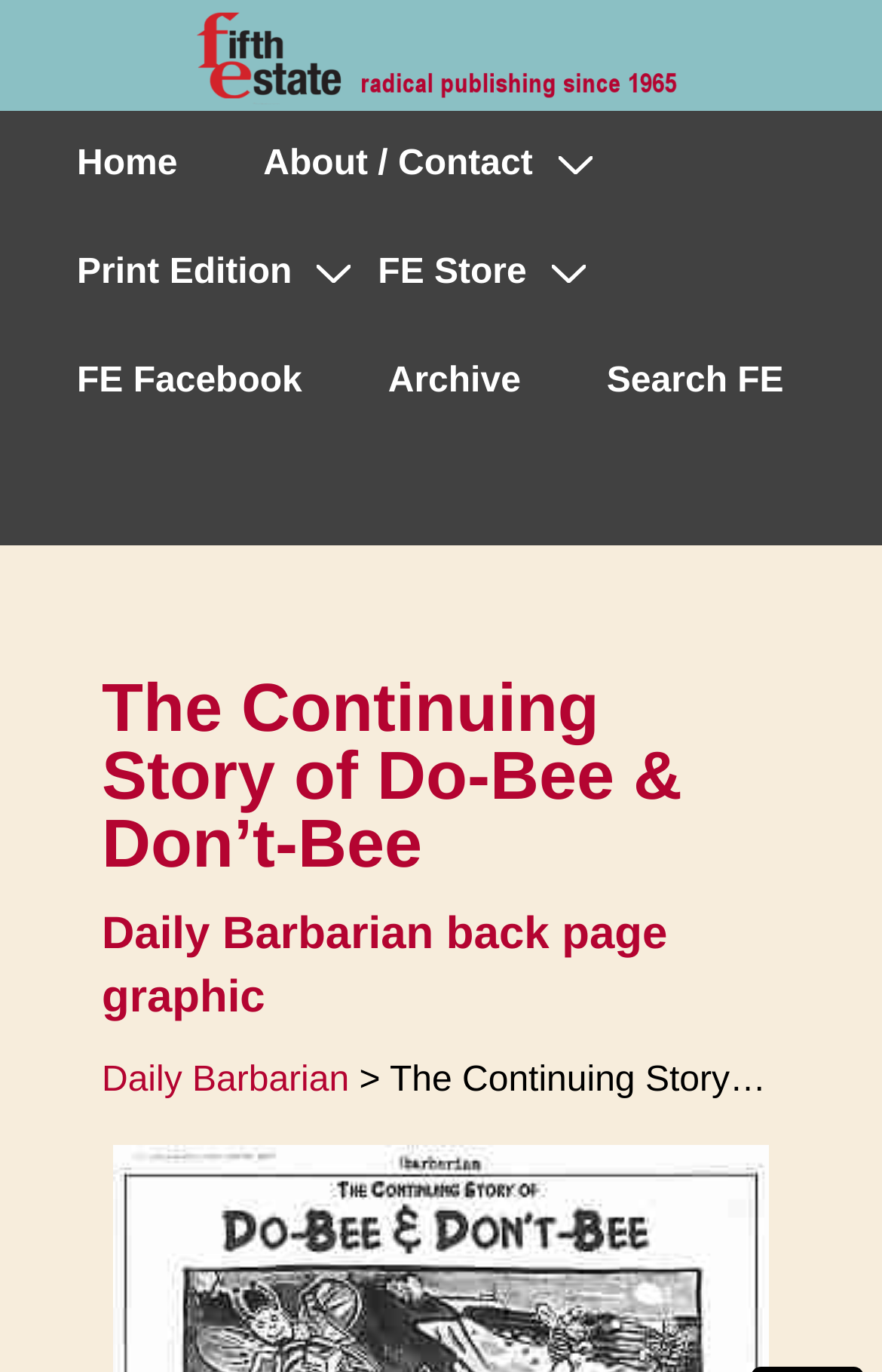Determine the bounding box coordinates of the UI element that matches the following description: "About / Contact". The coordinates should be four float numbers between 0 and 1 in the format [left, top, right, bottom].

[0.252, 0.081, 0.65, 0.16]